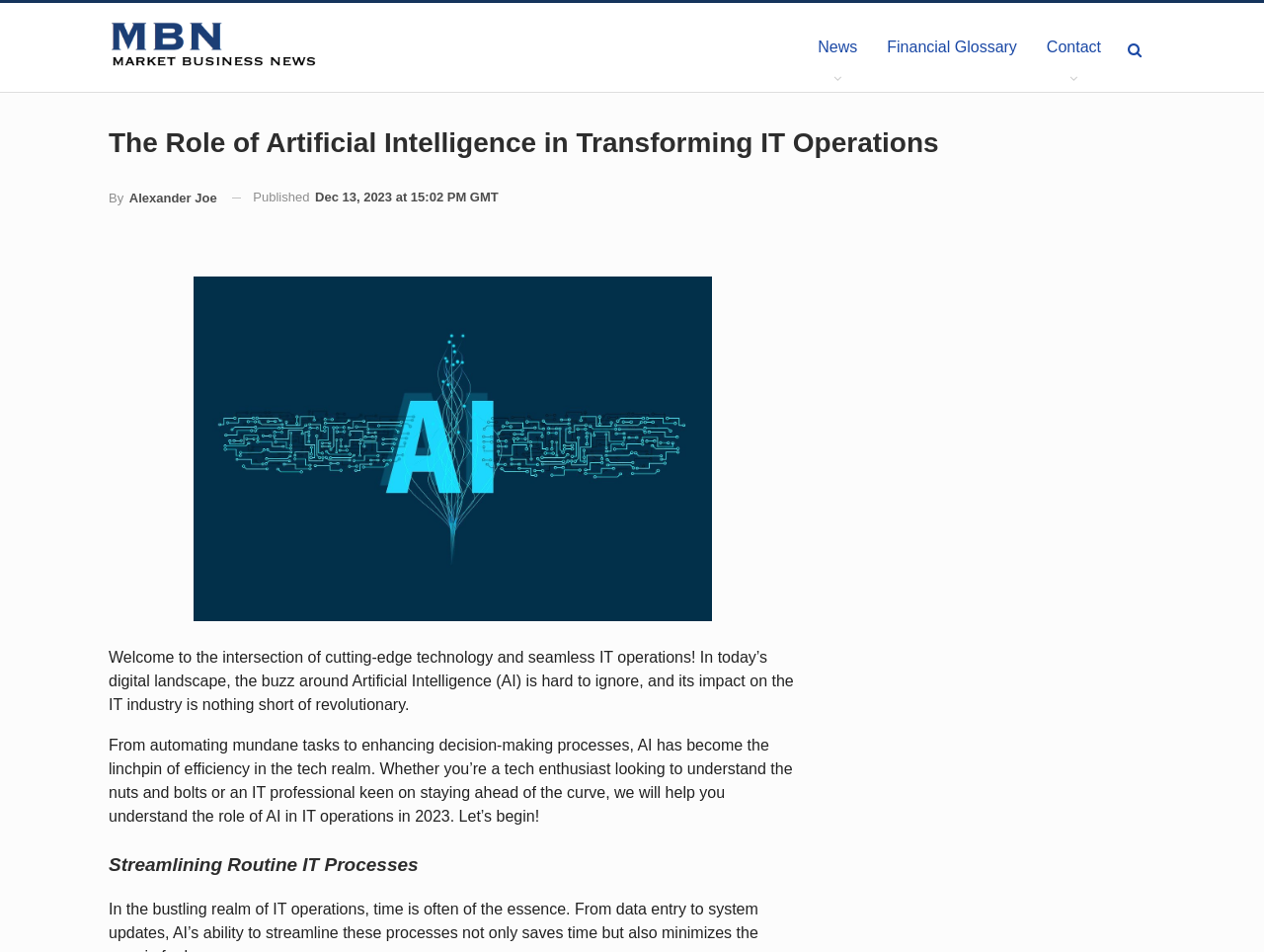Please reply with a single word or brief phrase to the question: 
What is the topic of the image?

Power of AI - Customer Service